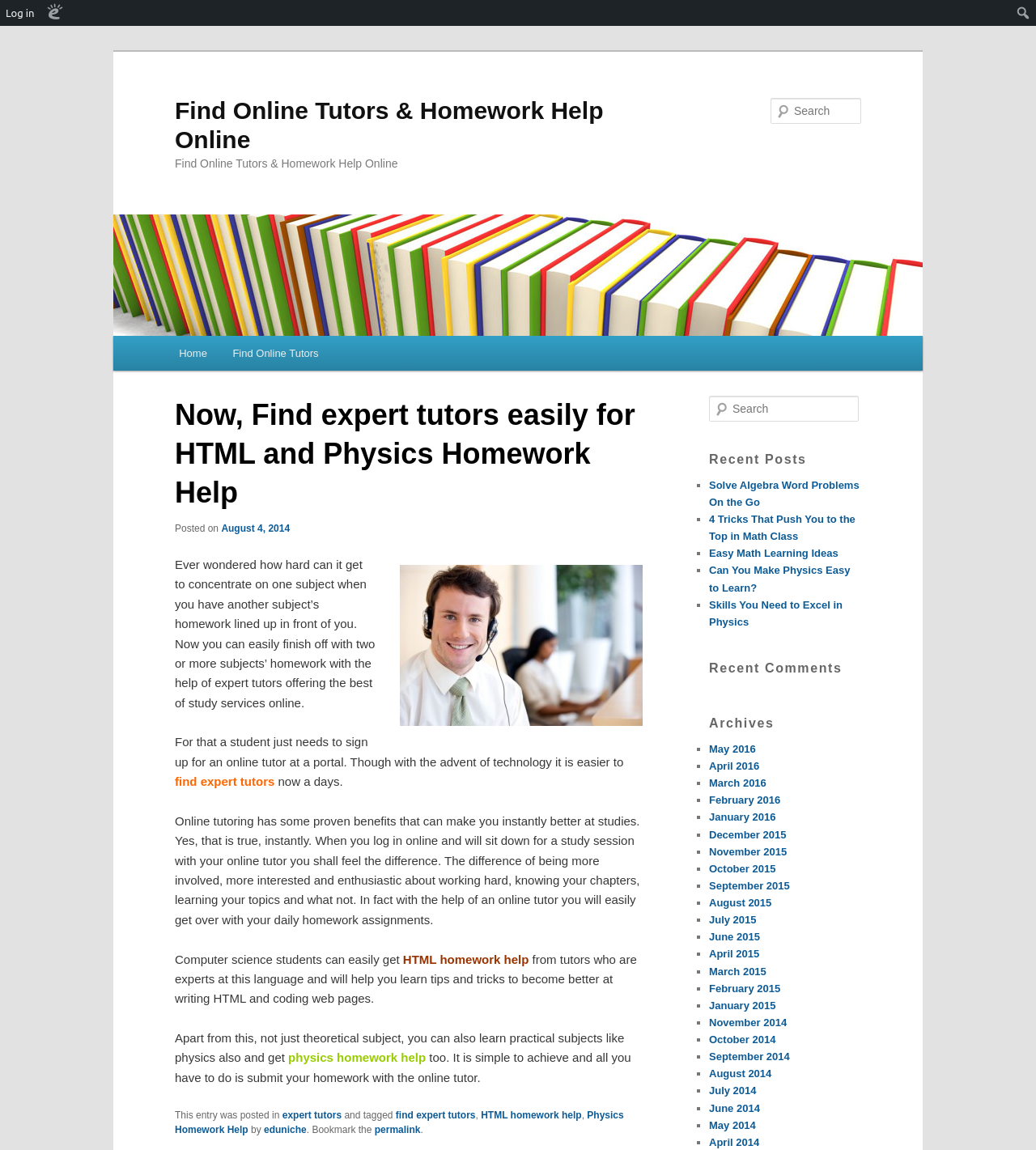Identify the bounding box coordinates of the region that needs to be clicked to carry out this instruction: "Get physics homework help". Provide these coordinates as four float numbers ranging from 0 to 1, i.e., [left, top, right, bottom].

[0.278, 0.914, 0.411, 0.926]